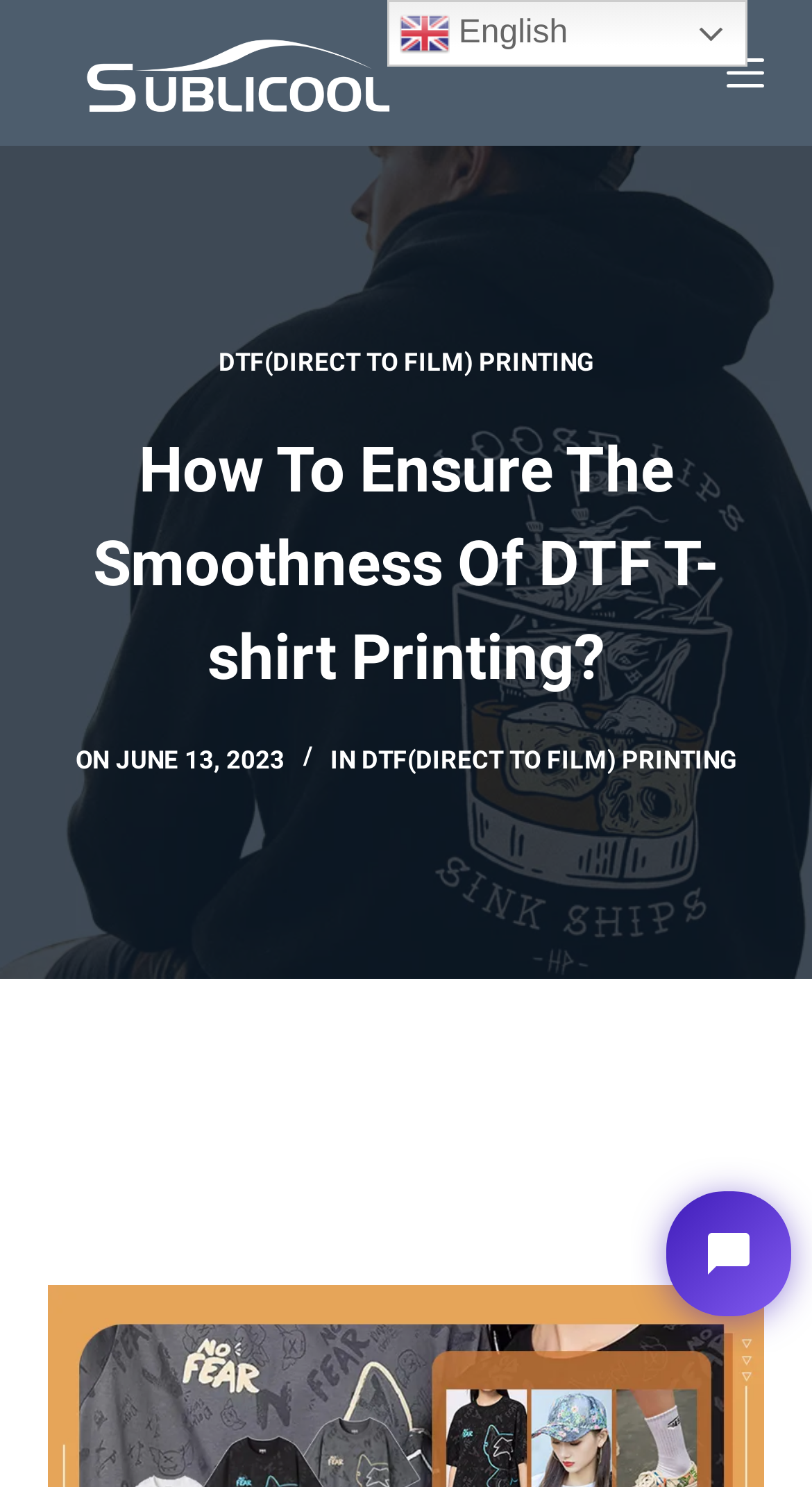Please identify the webpage's heading and generate its text content.

How To Ensure The Smoothness Of DTF T-shirt Printing?